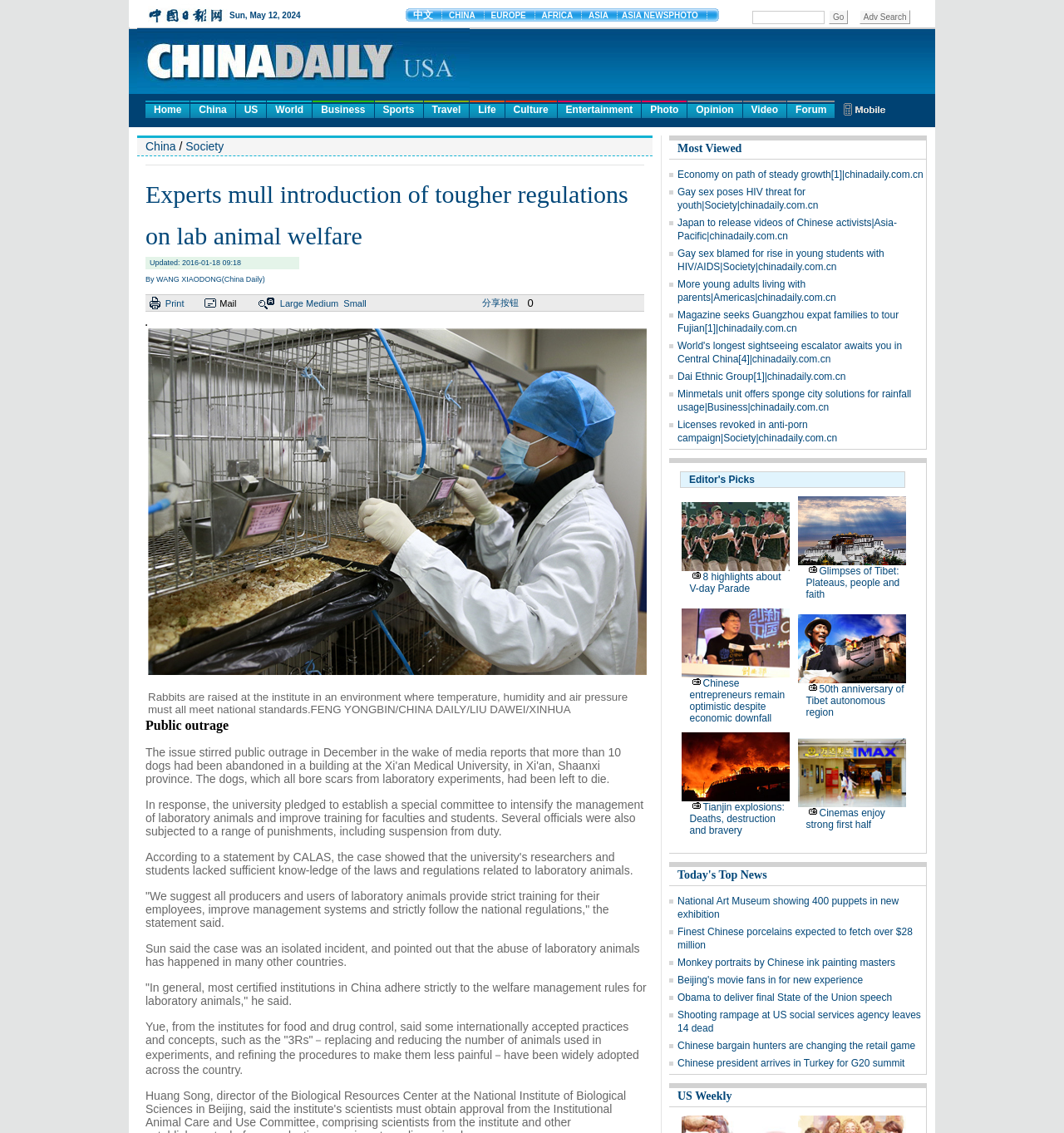Respond to the question with just a single word or phrase: 
What is the name of the author of the news article?

WANG XIAODONG